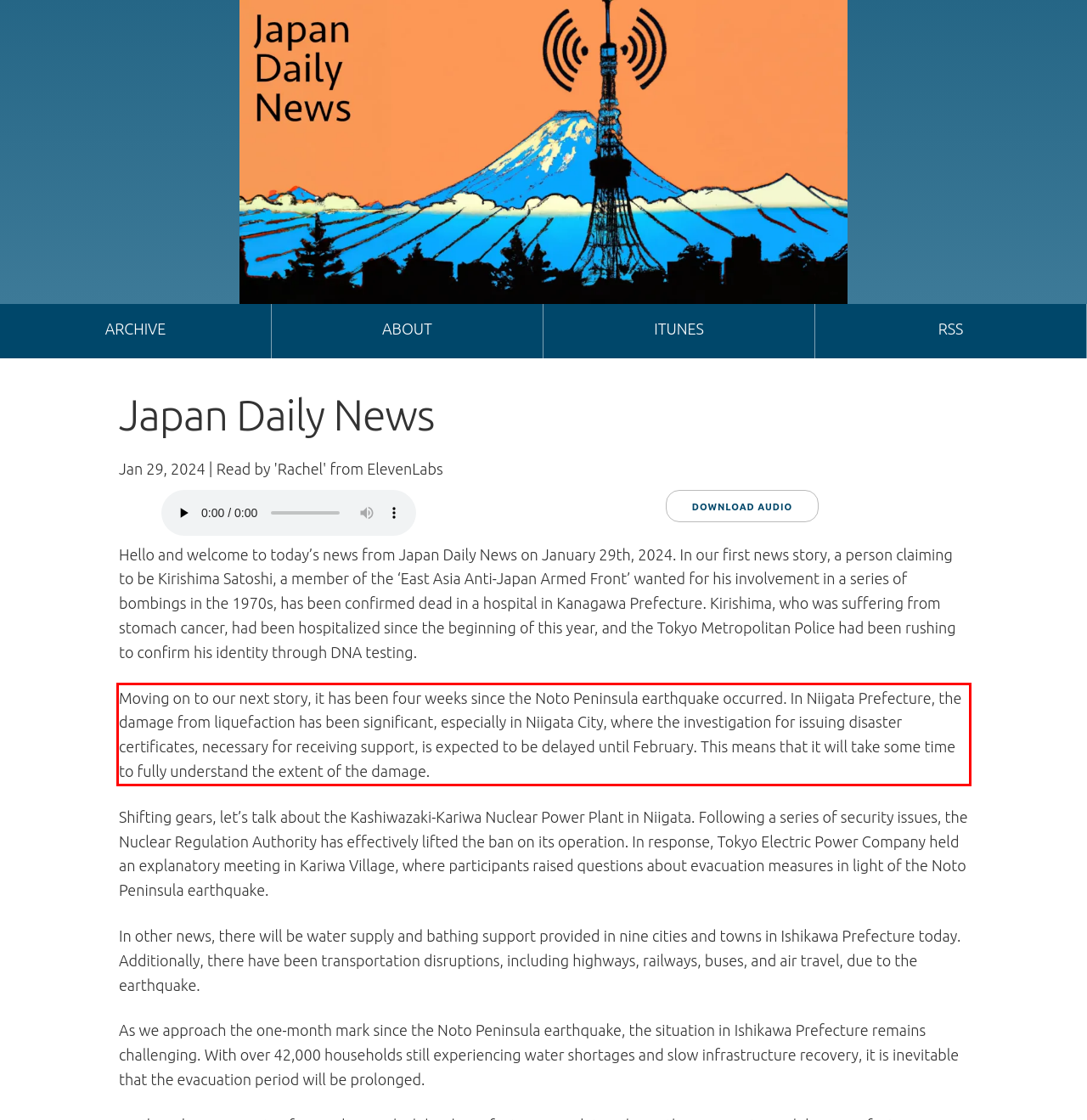Identify the text inside the red bounding box on the provided webpage screenshot by performing OCR.

Moving on to our next story, it has been four weeks since the Noto Peninsula earthquake occurred. In Niigata Prefecture, the damage from liquefaction has been significant, especially in Niigata City, where the investigation for issuing disaster certificates, necessary for receiving support, is expected to be delayed until February. This means that it will take some time to fully understand the extent of the damage.